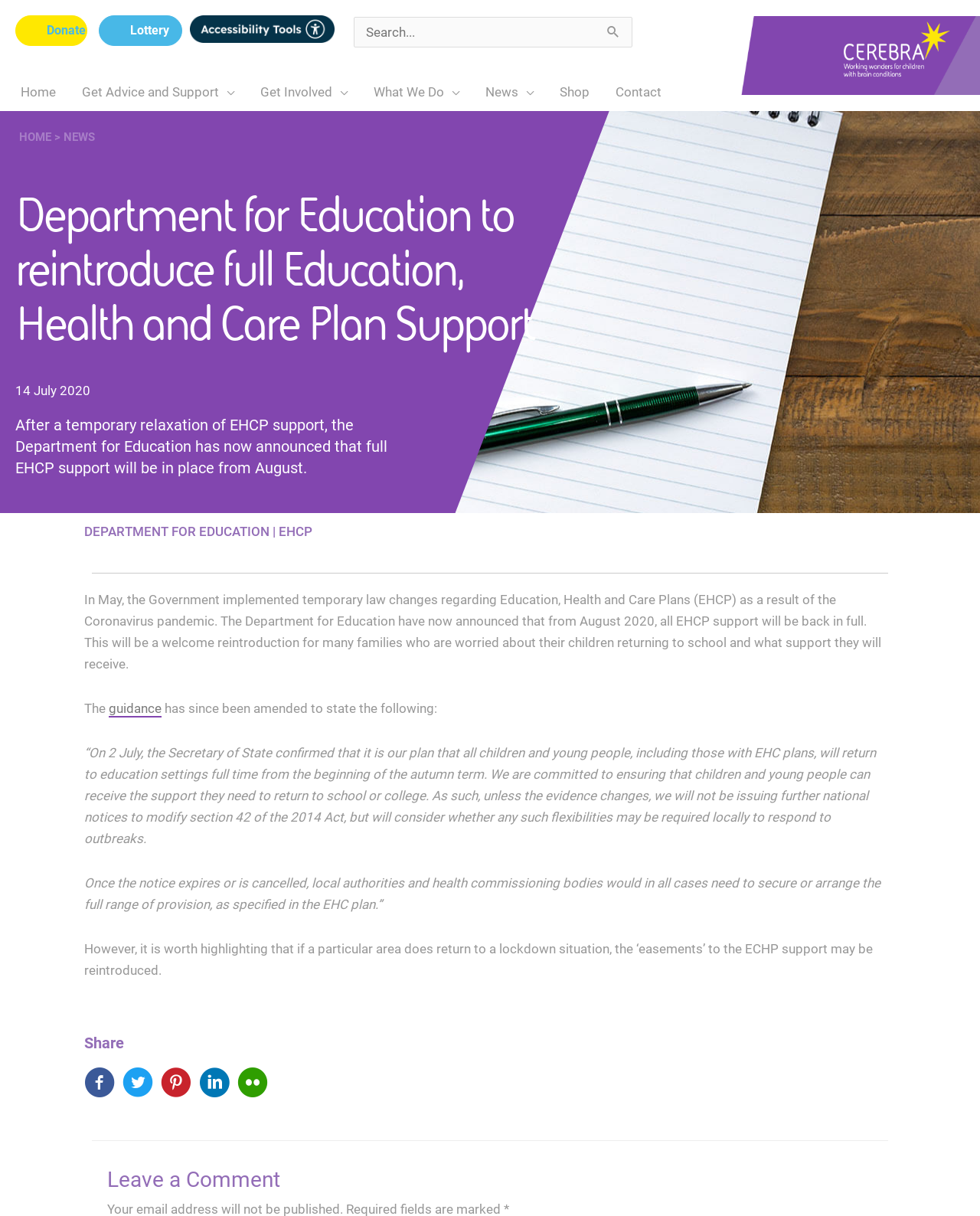What might happen to EHCP support if a particular area returns to a lockdown situation?
Please use the image to provide a one-word or short phrase answer.

Easements may be reintroduced